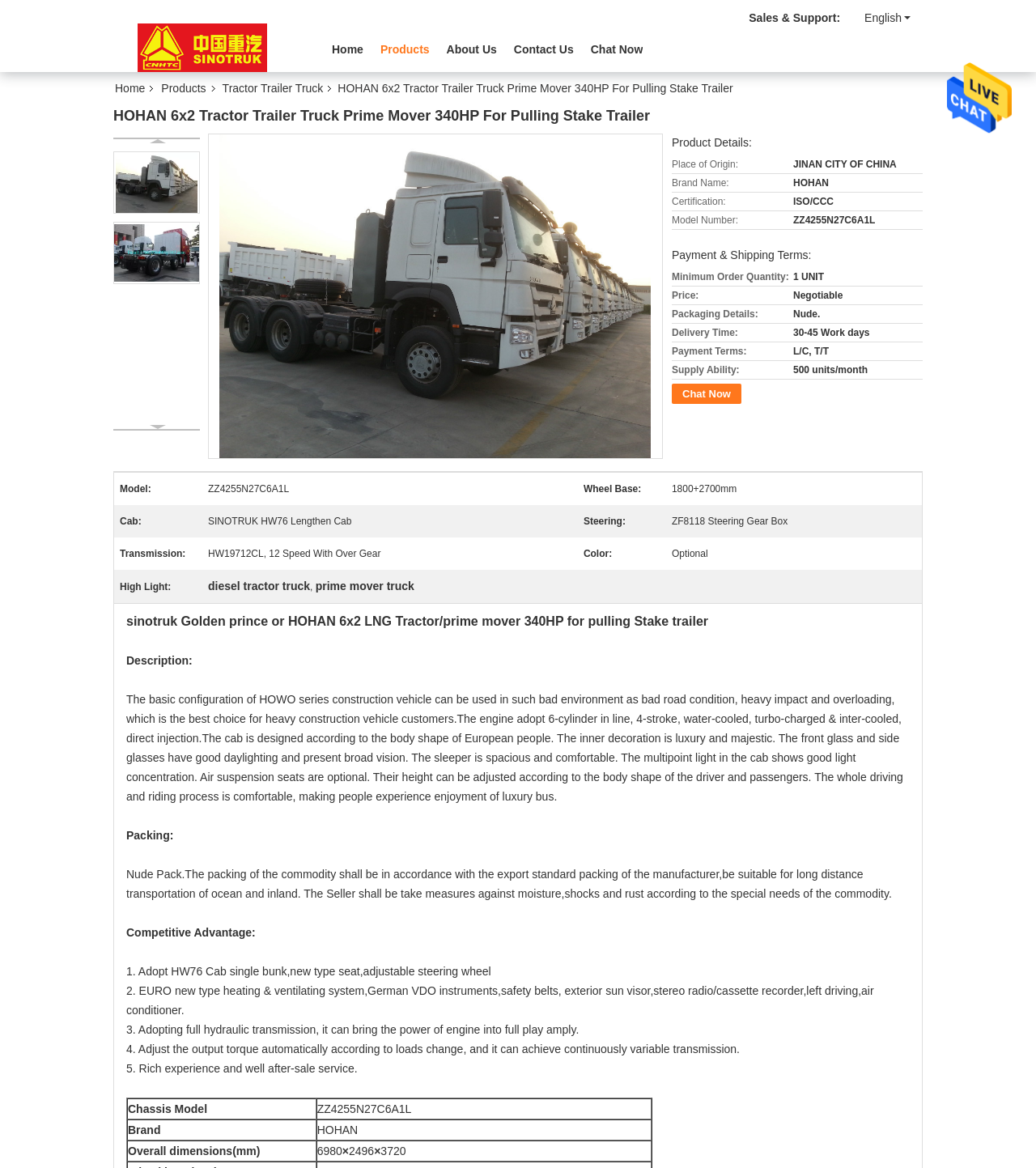Locate the coordinates of the bounding box for the clickable region that fulfills this instruction: "Click the 'Send Message' button".

[0.914, 0.079, 0.977, 0.09]